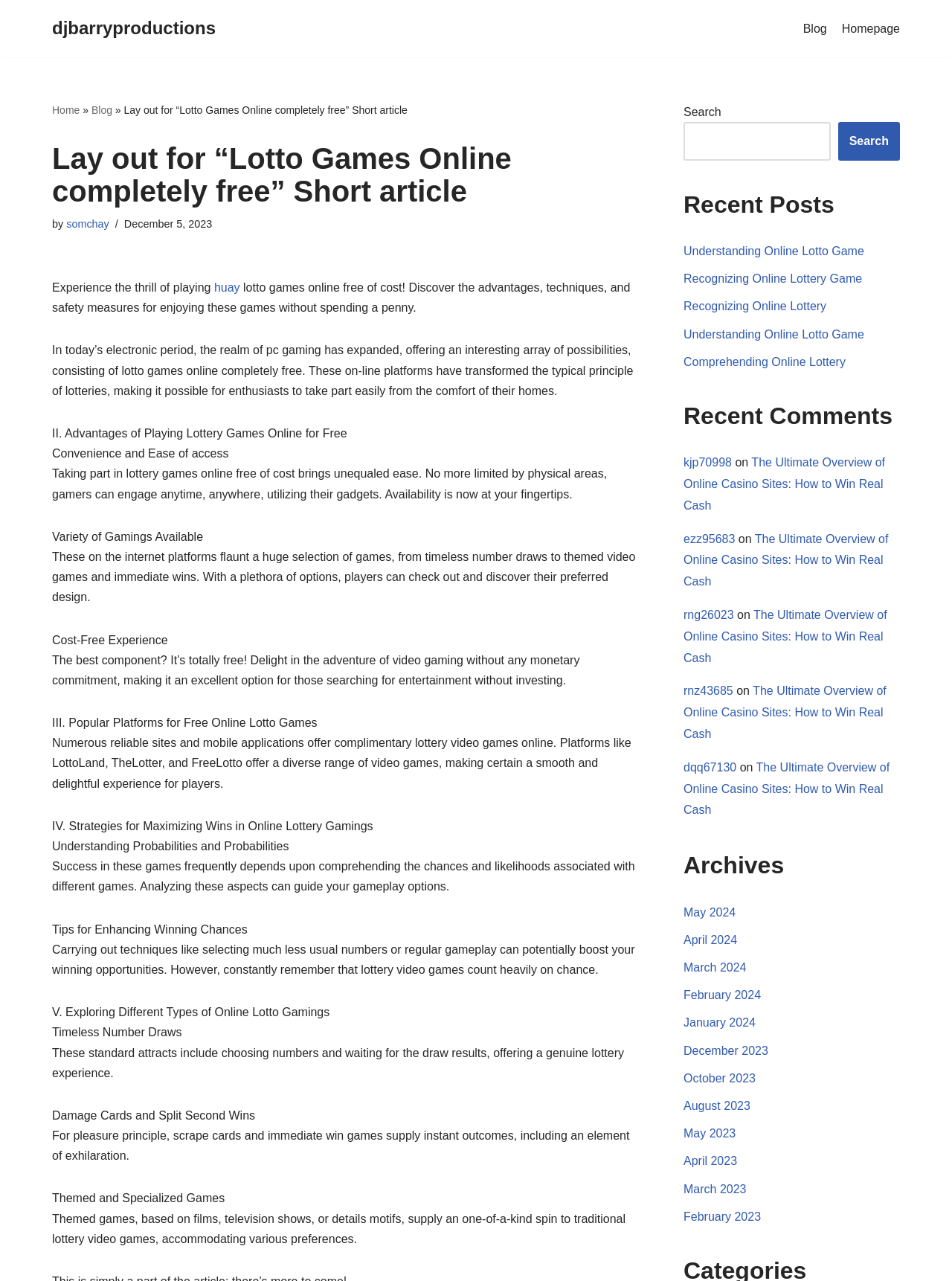Determine the bounding box coordinates of the region to click in order to accomplish the following instruction: "Search for something". Provide the coordinates as four float numbers between 0 and 1, specifically [left, top, right, bottom].

[0.718, 0.095, 0.872, 0.125]